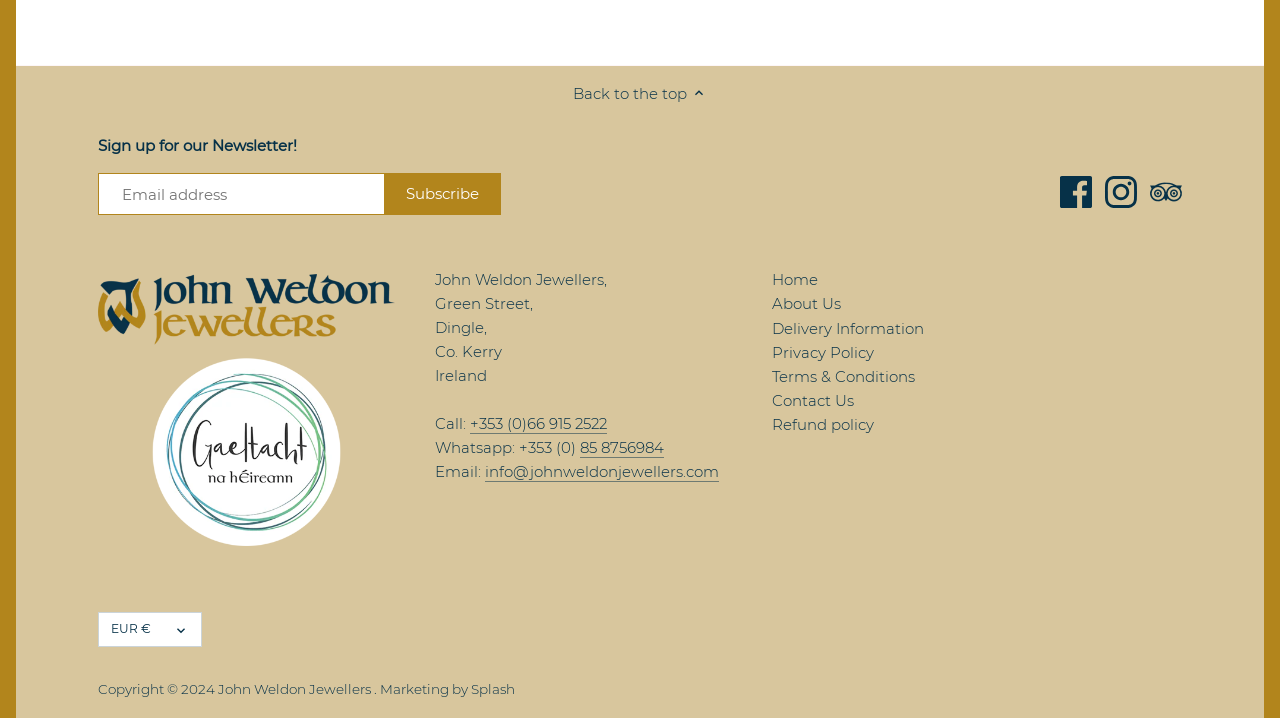What is the current currency?
Give a one-word or short phrase answer based on the image.

EUR €